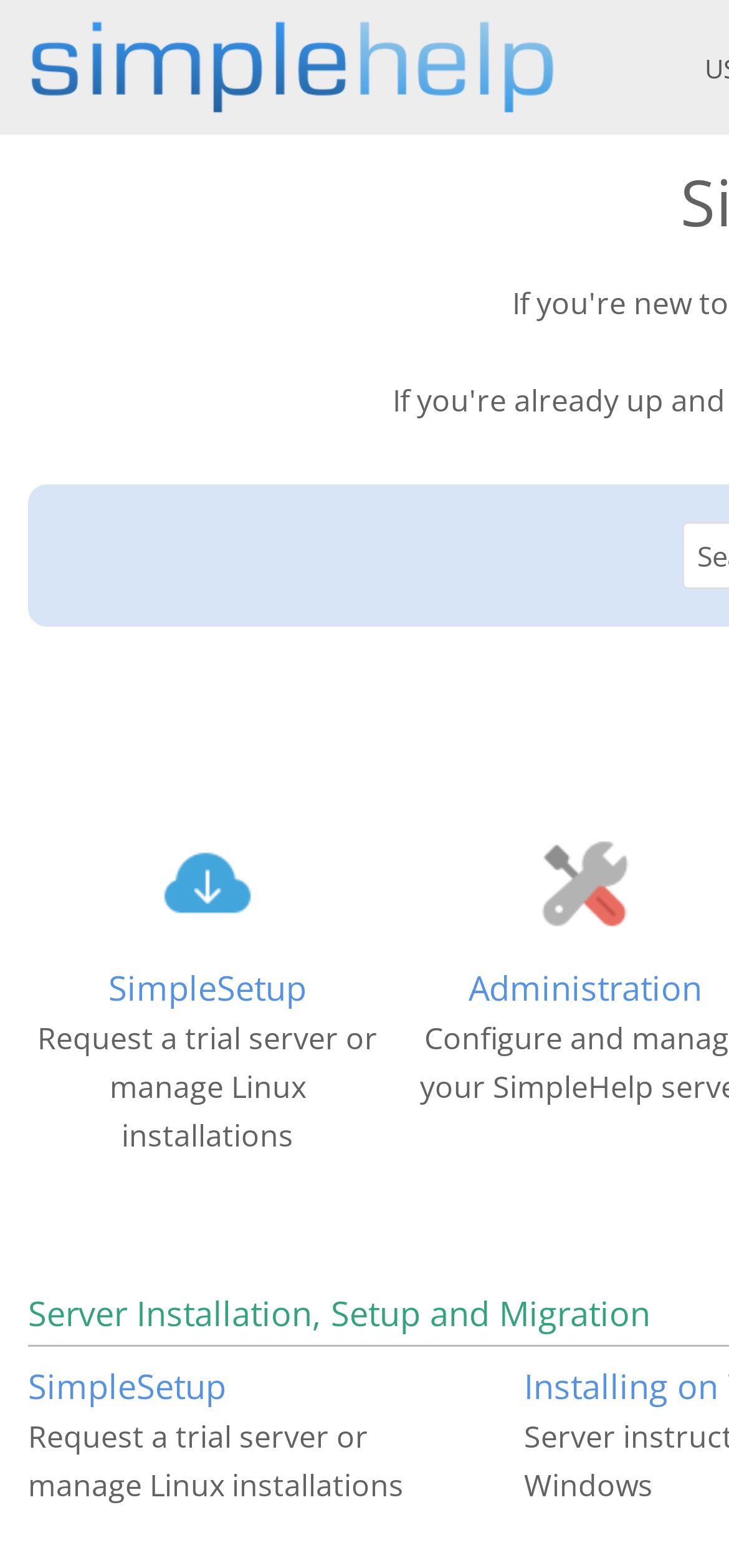Based on the element description: "alt="Remote Support Software by SimpleHelp"", identify the bounding box coordinates for this UI element. The coordinates must be four float numbers between 0 and 1, listed as [left, top, right, bottom].

[0.038, 0.012, 0.764, 0.074]